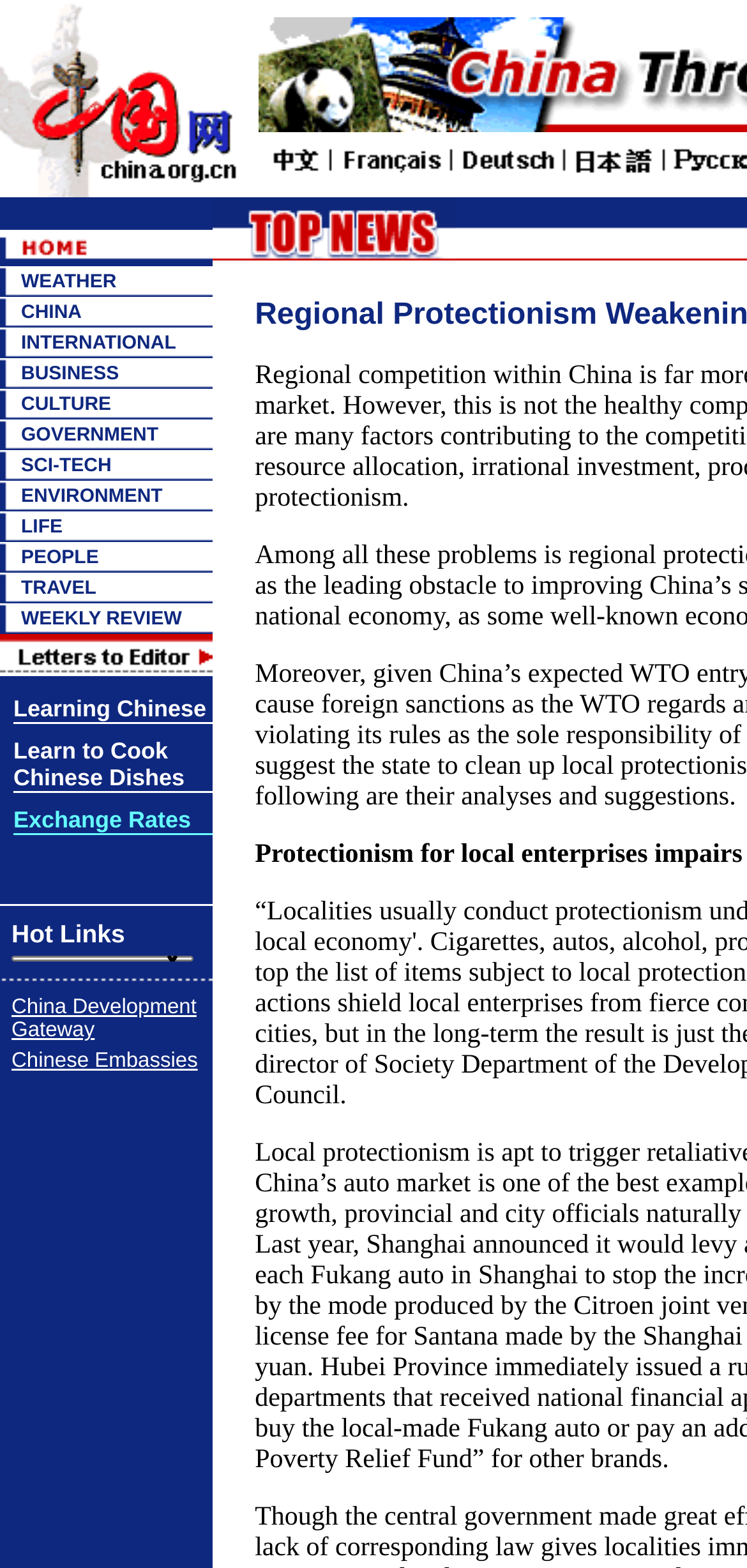Provide a brief response in the form of a single word or phrase:
What is the overall theme of the webpage?

News or information